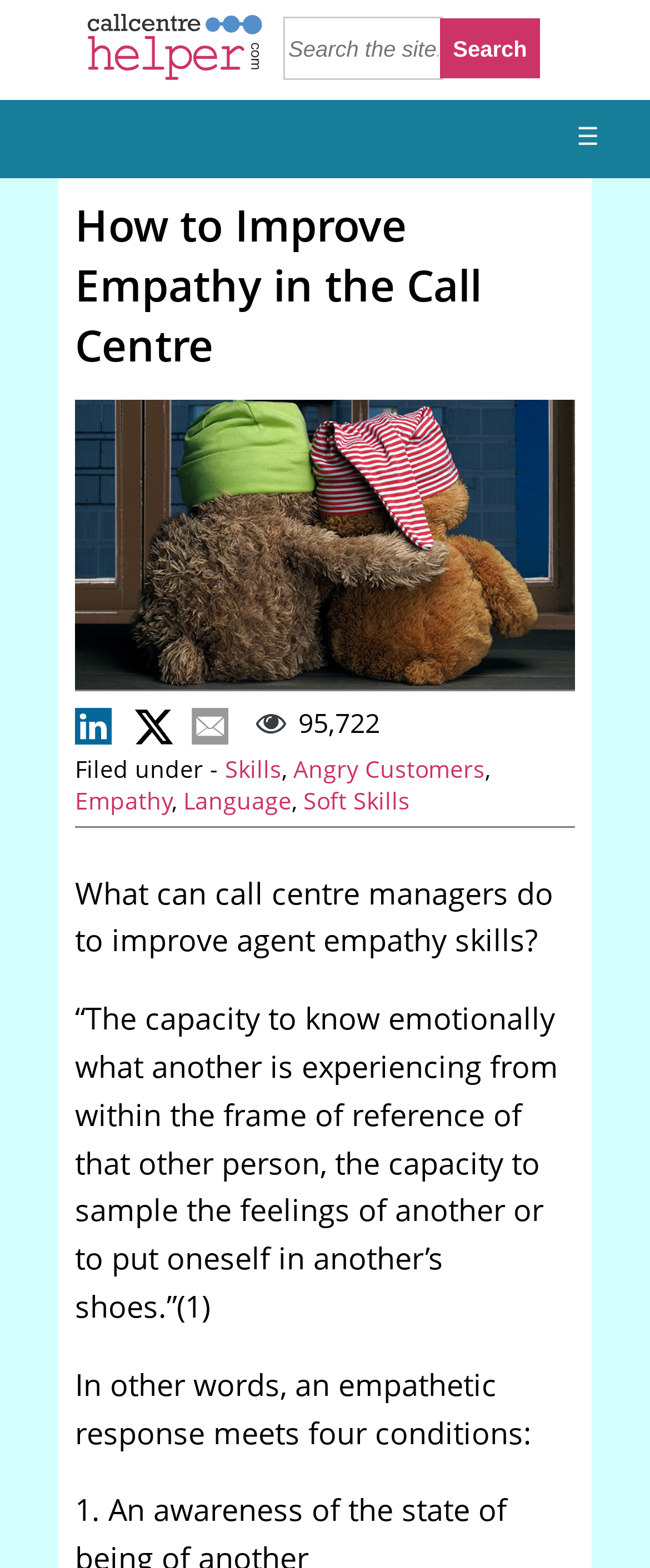Using the format (top-left x, top-left y, bottom-right x, bottom-right y), and given the element description, identify the bounding box coordinates within the screenshot: name="q" placeholder="Search the site..."

[0.436, 0.011, 0.682, 0.051]